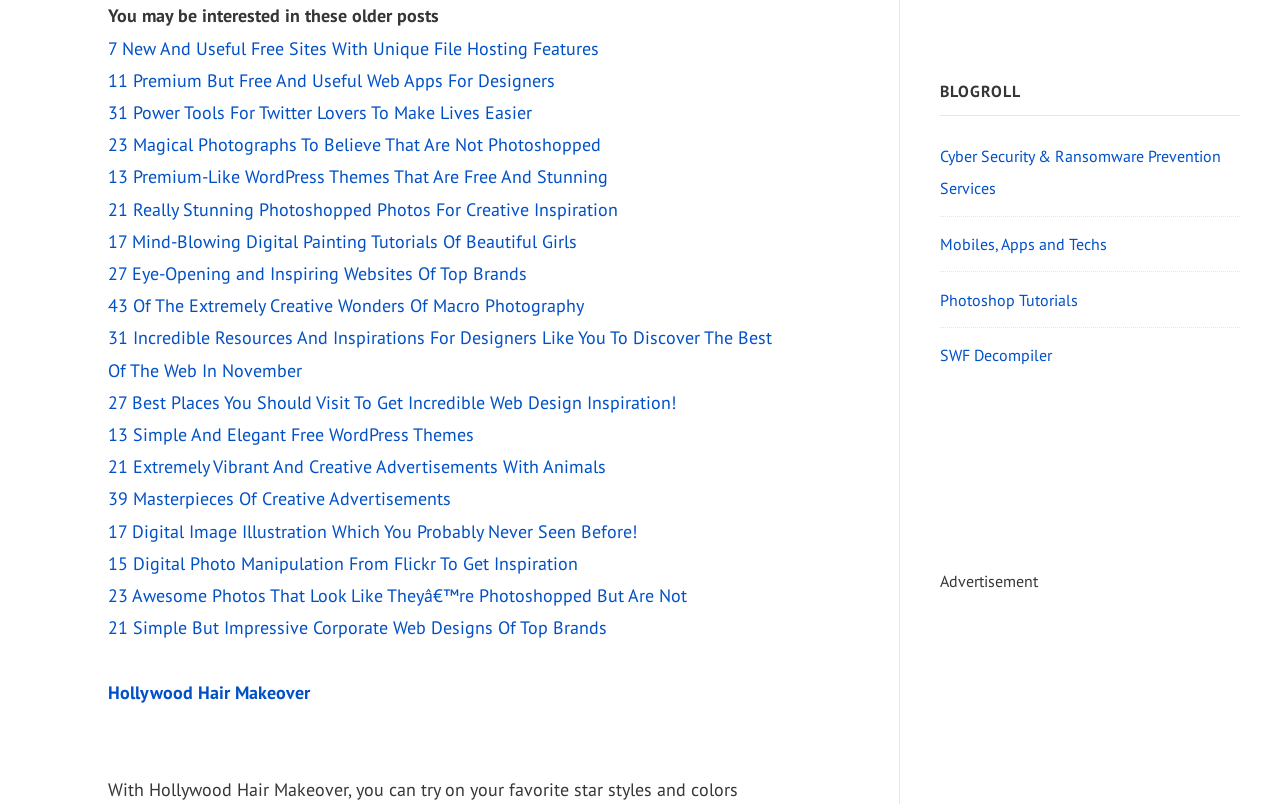Please determine the bounding box of the UI element that matches this description: 39 Masterpieces Of Creative Advertisements. The coordinates should be given as (top-left x, top-left y, bottom-right x, bottom-right y), with all values between 0 and 1.

[0.085, 0.565, 0.474, 0.635]